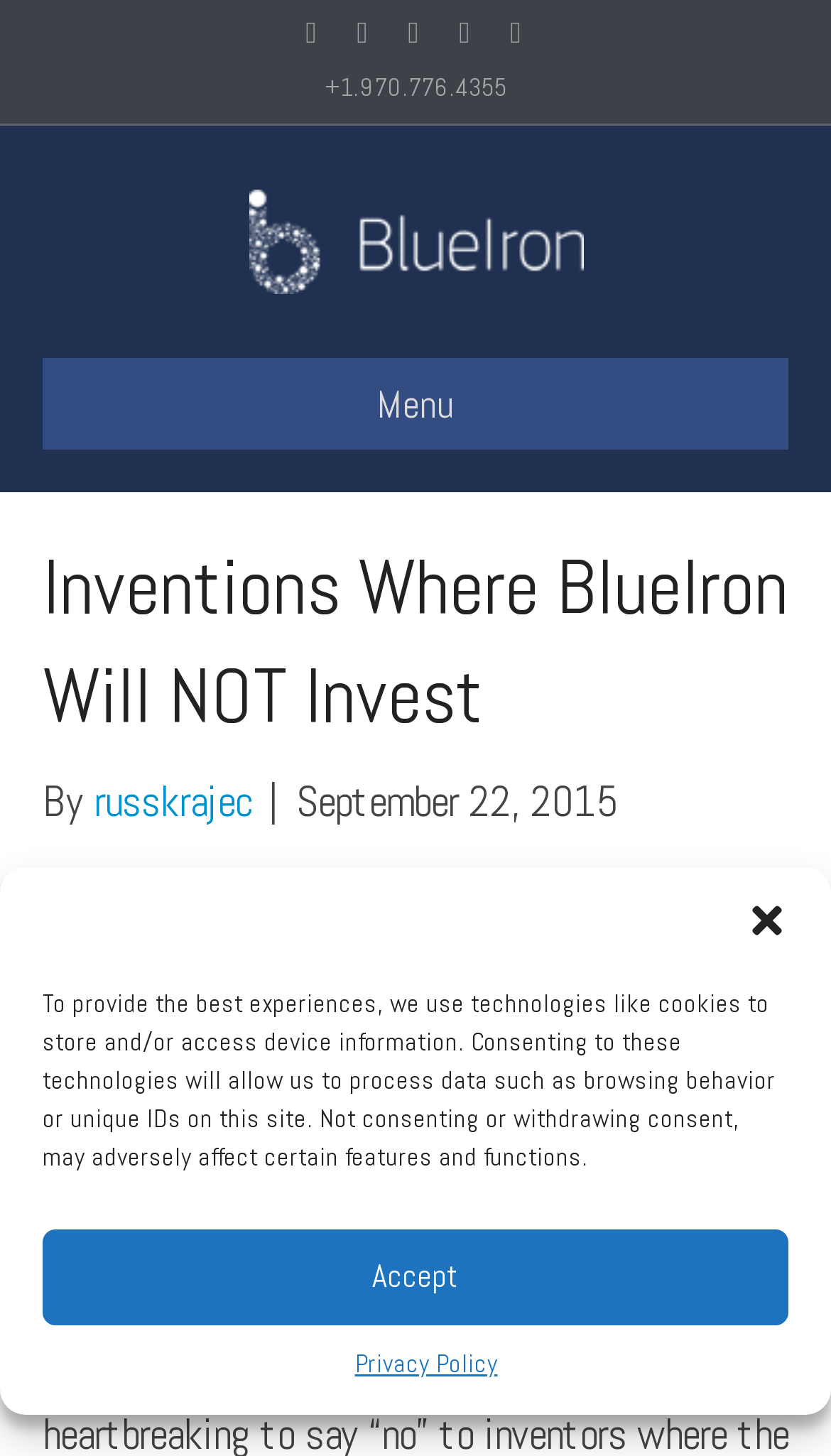Articulate a complete and detailed caption of the webpage elements.

The webpage is about BlueIron IP, a company that invests in technologies with solid economic value, long staying power, and big disruption to existing technology. 

At the top right corner, there are five social media links, including Twitter, Linkedin, Skype, Rss, and Email, aligned horizontally. Below these links, there is a phone number "+1.970.776.4355" displayed. 

On the top left corner, there is a logo of BlueIron IP, which is also a link to the company's main page. Next to the logo, there is a navigation menu button labeled "Menu". 

Below the navigation menu, there is a header section with a title "Inventions Where BlueIron Will NOT Invest" in a large font size. The title is followed by the author's name "russkrajec" and the publication date "September 22, 2015". 

The main content of the webpage starts with a heading "There are some inventions where BlueIron will NOT invest." 

At the bottom of the page, there is a dialog box for managing cookie consent, which is not fully visible initially. The dialog box contains a description of how the website uses technologies like cookies to store and/or access device information. There are two buttons, "Close dialog" and "Accept", and a link to the "Privacy Policy" page.